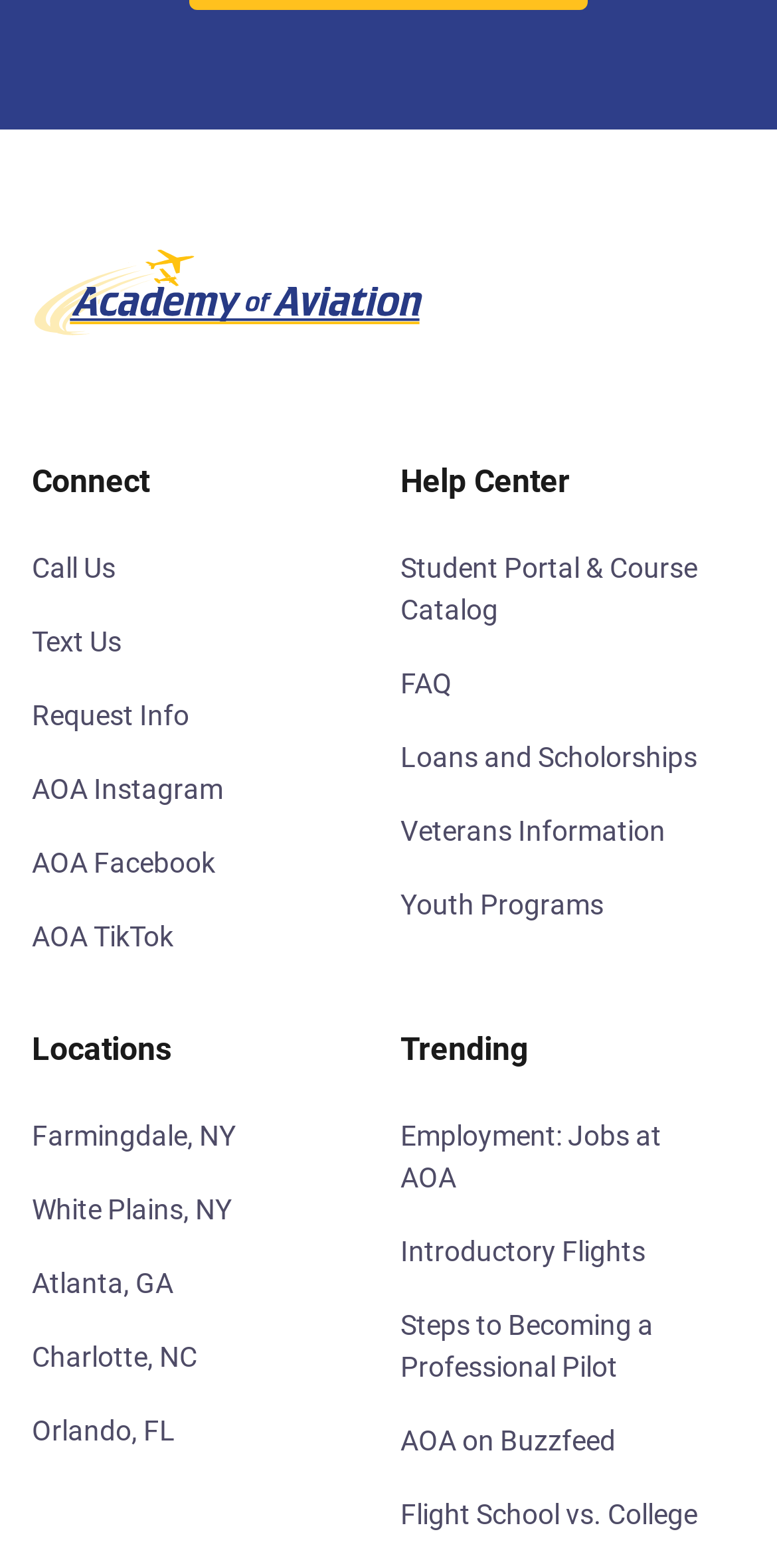What is the last trending topic listed?
Based on the screenshot, answer the question with a single word or phrase.

Flight School vs. College